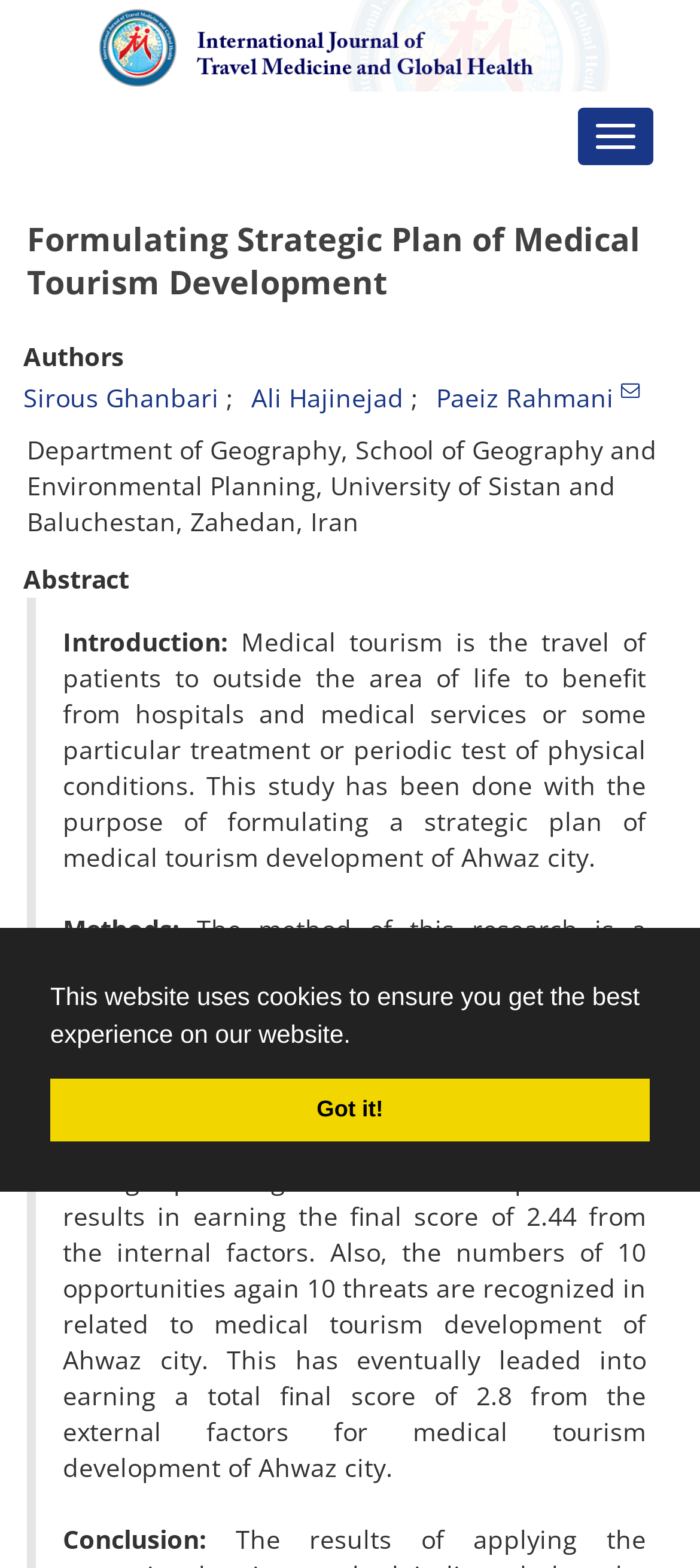Generate a comprehensive description of the webpage content.

The webpage is about "Formulating Strategic Plan of Medical Tourism Development". At the top, there is a banner image spanning almost the entire width of the page. Below the image, there is a heading with the same title as the webpage. 

On the top right corner, there is a button to toggle navigation. Below the heading, there is a section with authors' names, including Sirous Ghanbari, Ali Hajinejad, and Paeiz Rahmani, with a superscript icon next to the last author's name. 

The main content of the webpage is divided into sections, including "Department of Geography" which provides information about the university and location, "Abstract", "Introduction", "Methods", "Results", and "Conclusion". 

In the "Introduction" section, there is a brief description of medical tourism, which is the travel of patients to outside their area of life to benefit from hospitals and medical services or some particular treatment or periodic test of physical conditions. This study aims to formulate a strategic plan of medical tourism development of Ahwaz city.

The "Methods" section explains that the research method is a descriptive-analytical one that uses a field of work and strategic planning methods. The "Results" section presents the findings of the research, including the identification of strength points, weakness points, opportunities, and threats related to medical tourism development of Ahwaz city. 

Finally, the "Conclusion" section summarizes the outcome of the research. At the very top of the page, there is a cookie consent dialog with a message, two buttons, and a "Got it!" text.